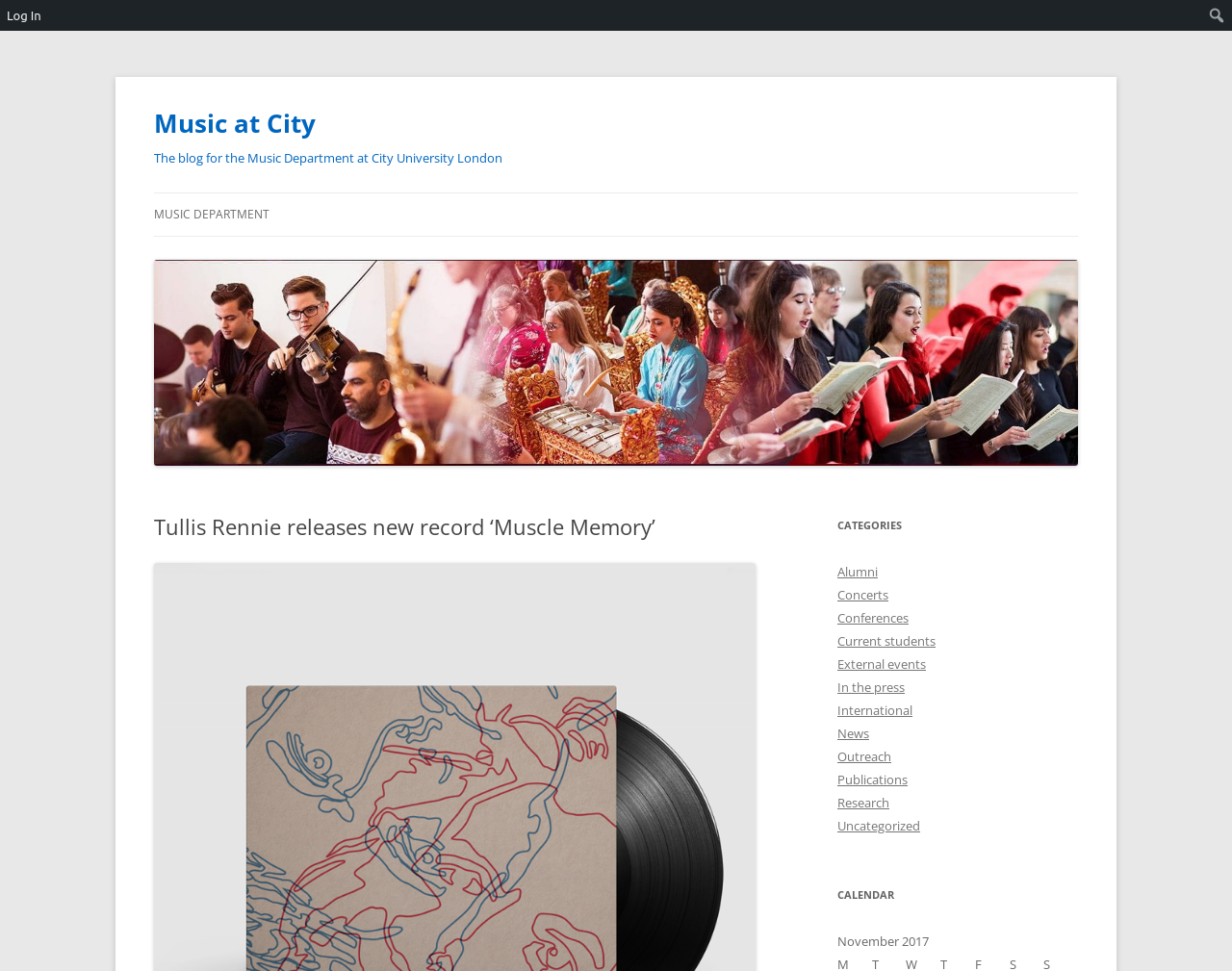Provide the bounding box coordinates for the area that should be clicked to complete the instruction: "search".

[0.977, 0.004, 0.998, 0.028]